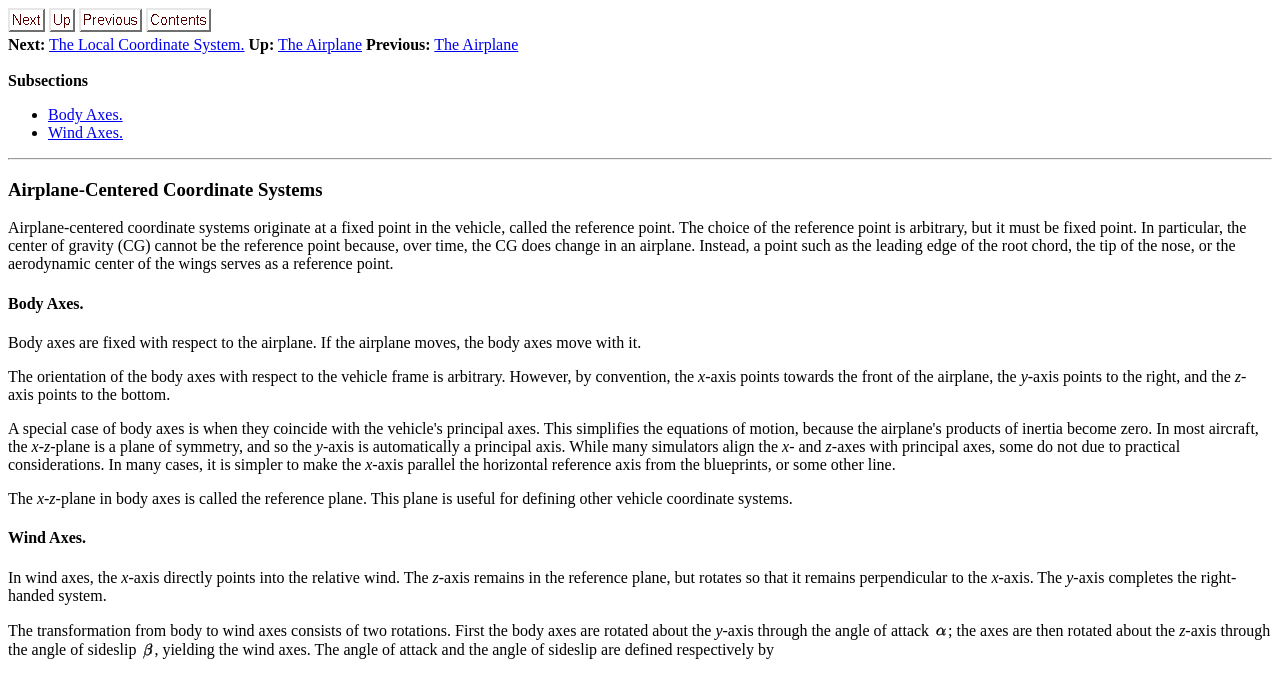Respond with a single word or phrase to the following question:
What is the orientation of the body axes with respect to the vehicle frame?

Arbitrary